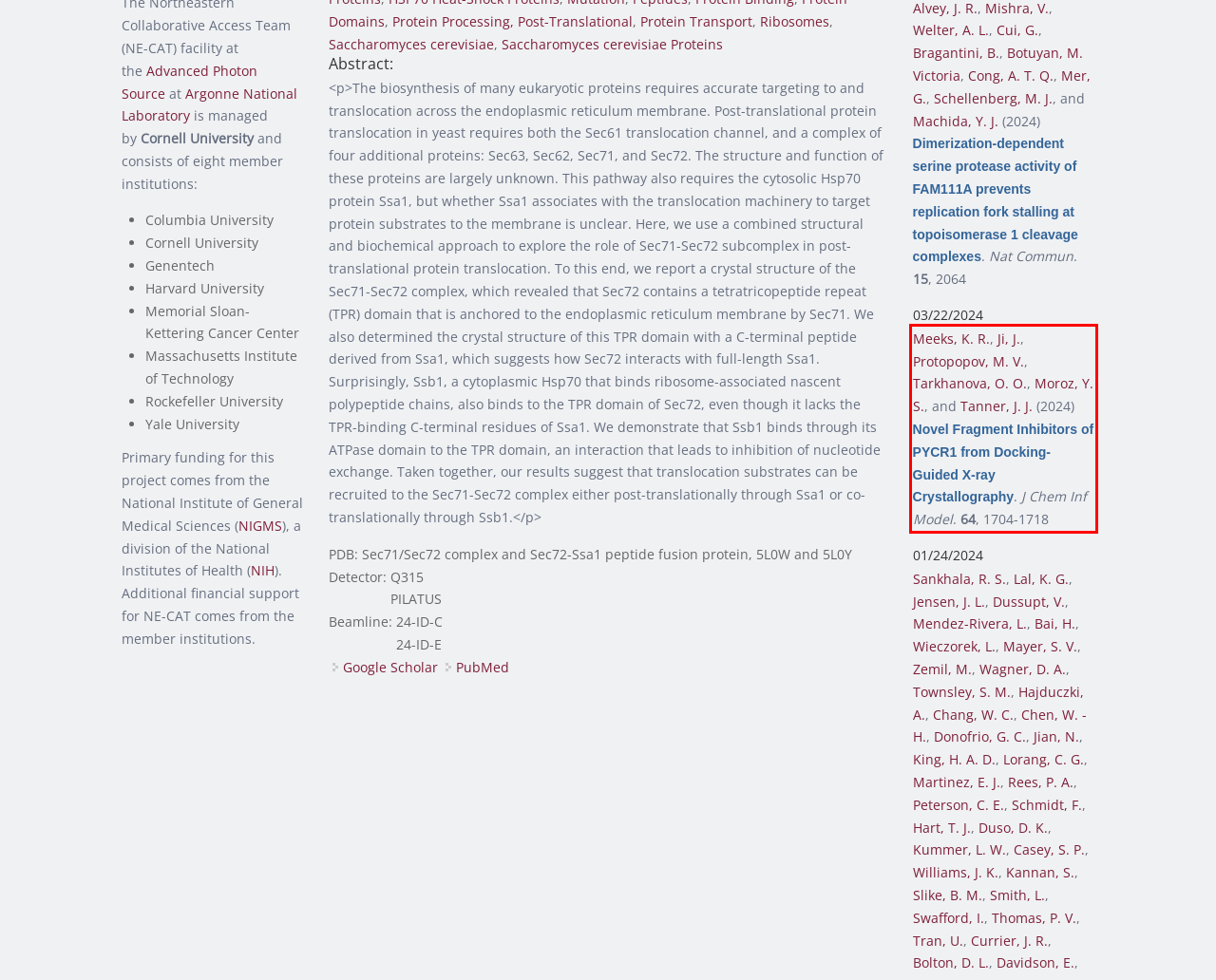The screenshot provided shows a webpage with a red bounding box. Apply OCR to the text within this red bounding box and provide the extracted content.

Meeks, K. R., Ji, J., Protopopov, M. V., Tarkhanova, O. O., Moroz, Y. S., and Tanner, J. J. (2024) Novel Fragment Inhibitors of PYCR1 from Docking-Guided X-ray Crystallography. J Chem Inf Model. 64, 1704-1718